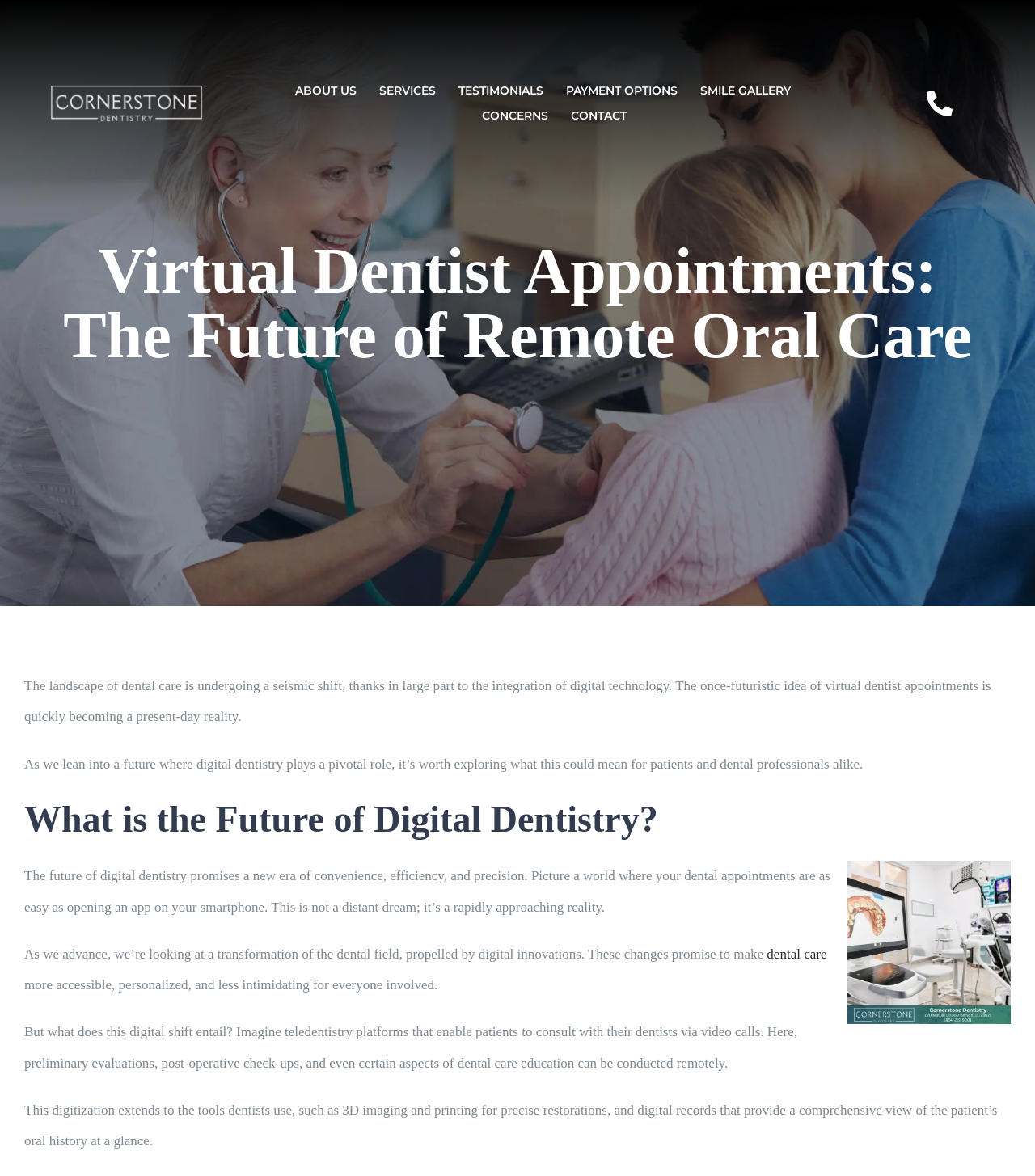For the element described, predict the bounding box coordinates as (top-left x, top-left y, bottom-right x, bottom-right y). All values should be between 0 and 1. Element description: About Us

[0.285, 0.066, 0.345, 0.088]